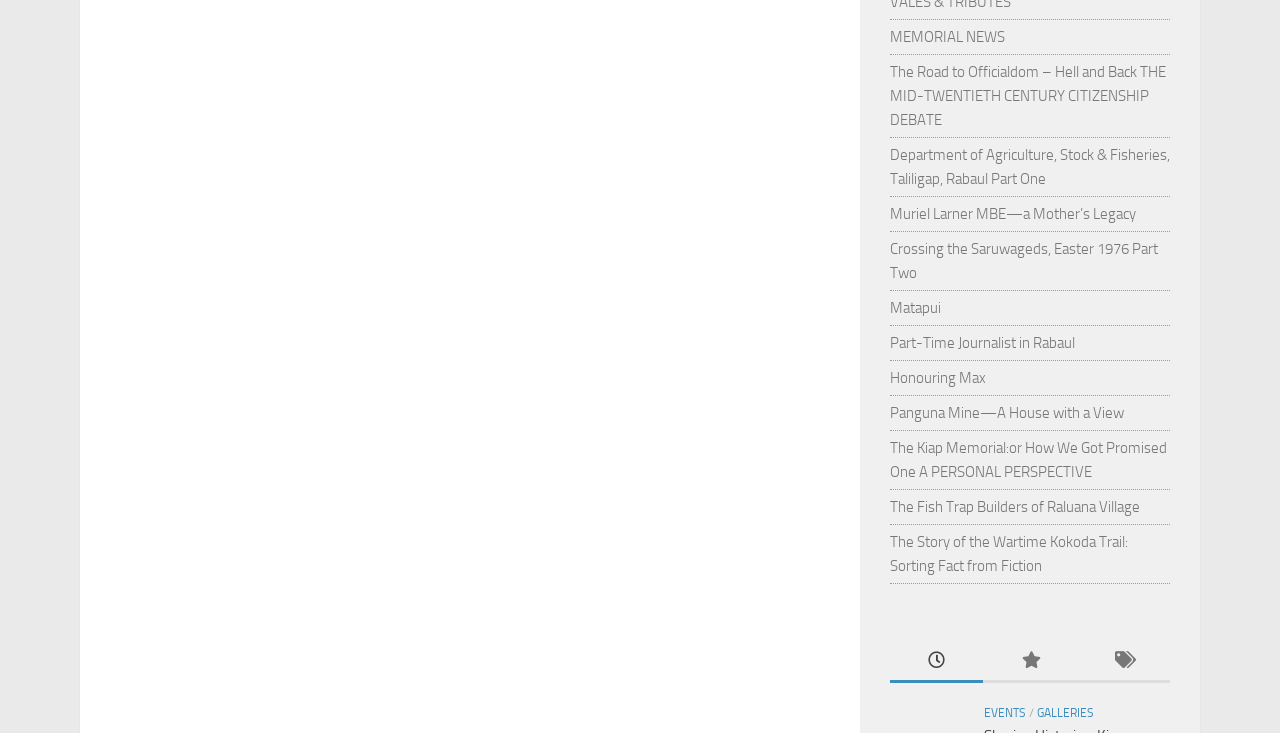Use one word or a short phrase to answer the question provided: 
How many links are there on the webpage?

16